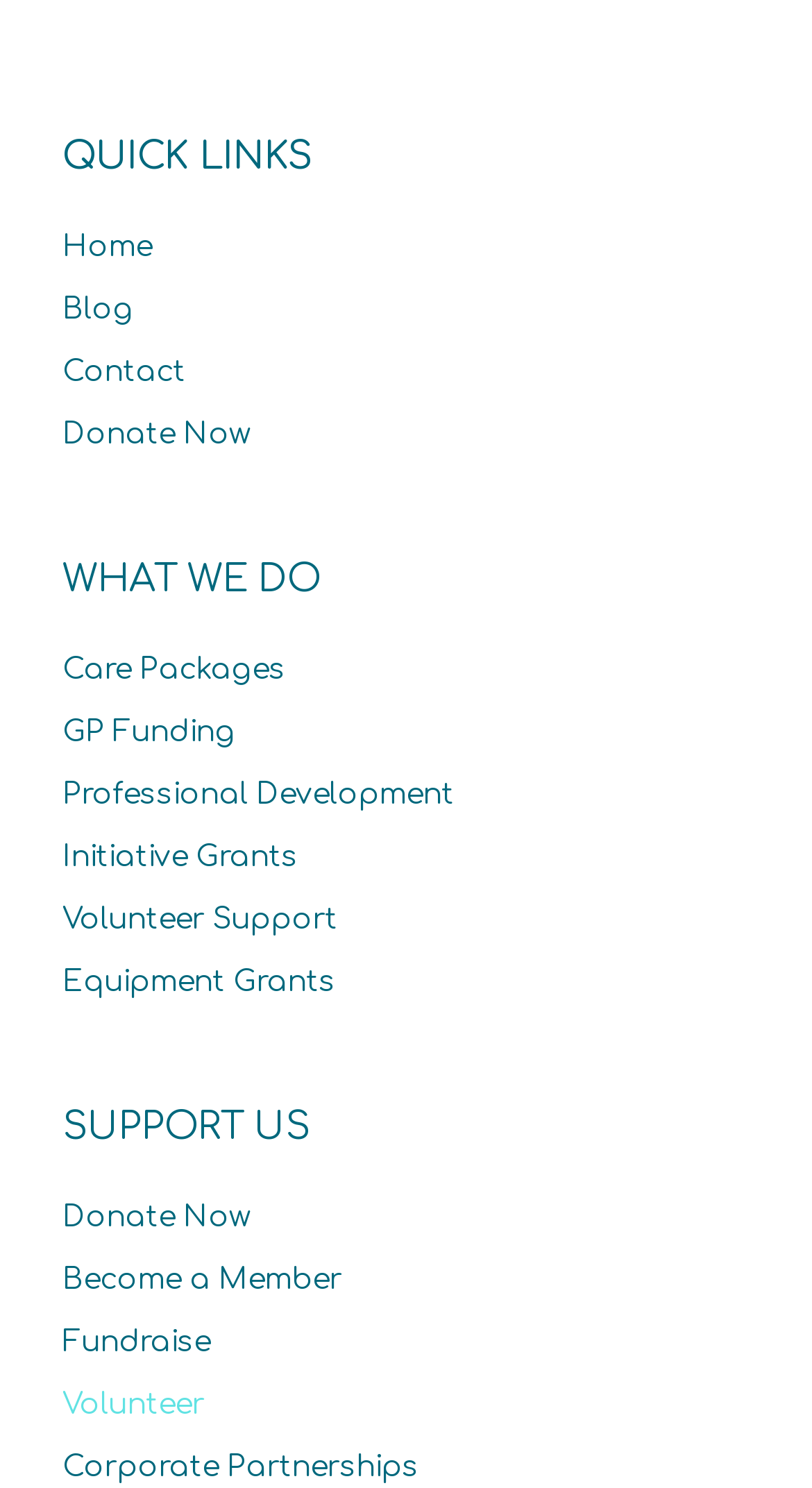Locate and provide the bounding box coordinates for the HTML element that matches this description: "Support Us".

[0.077, 0.743, 0.382, 0.771]